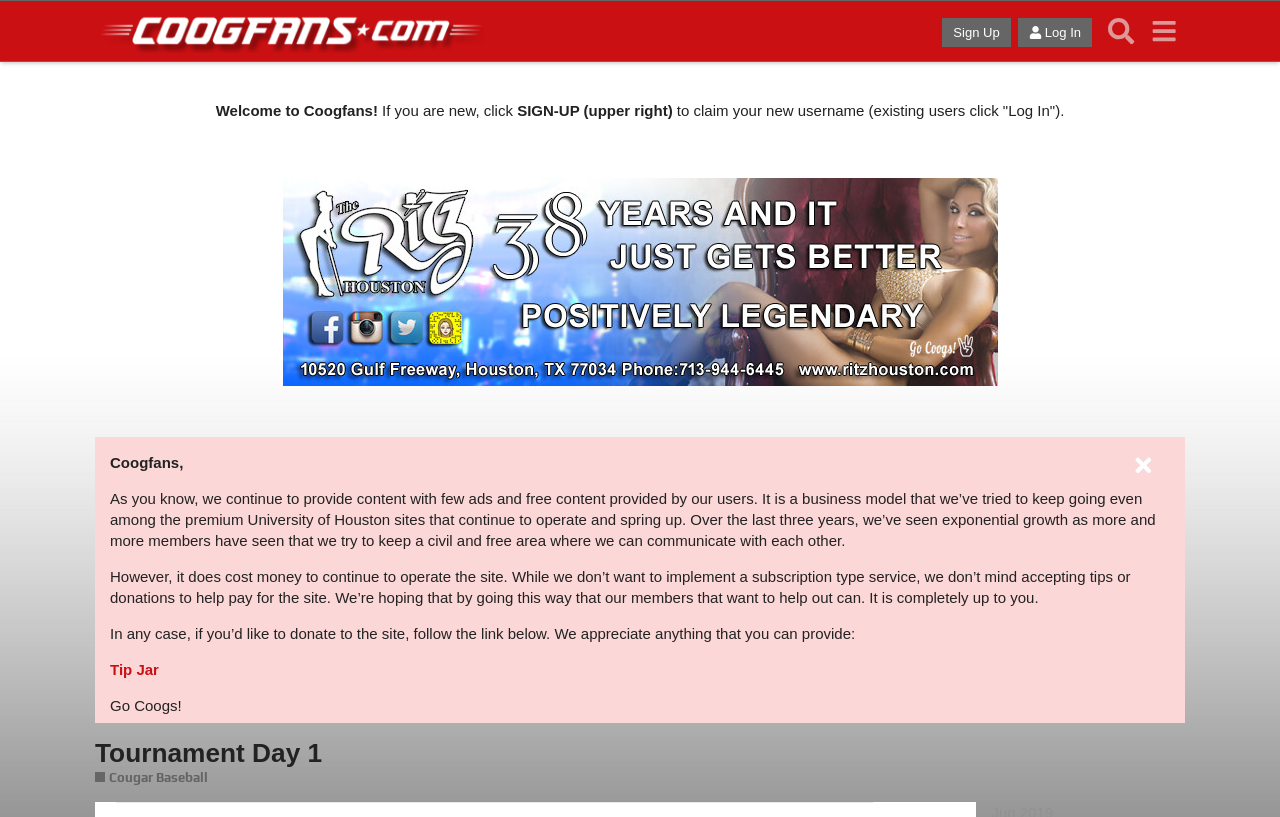From the webpage screenshot, identify the region described by ​. Provide the bounding box coordinates as (top-left x, top-left y, bottom-right x, bottom-right y), with each value being a floating point number between 0 and 1.

[0.873, 0.553, 0.914, 0.586]